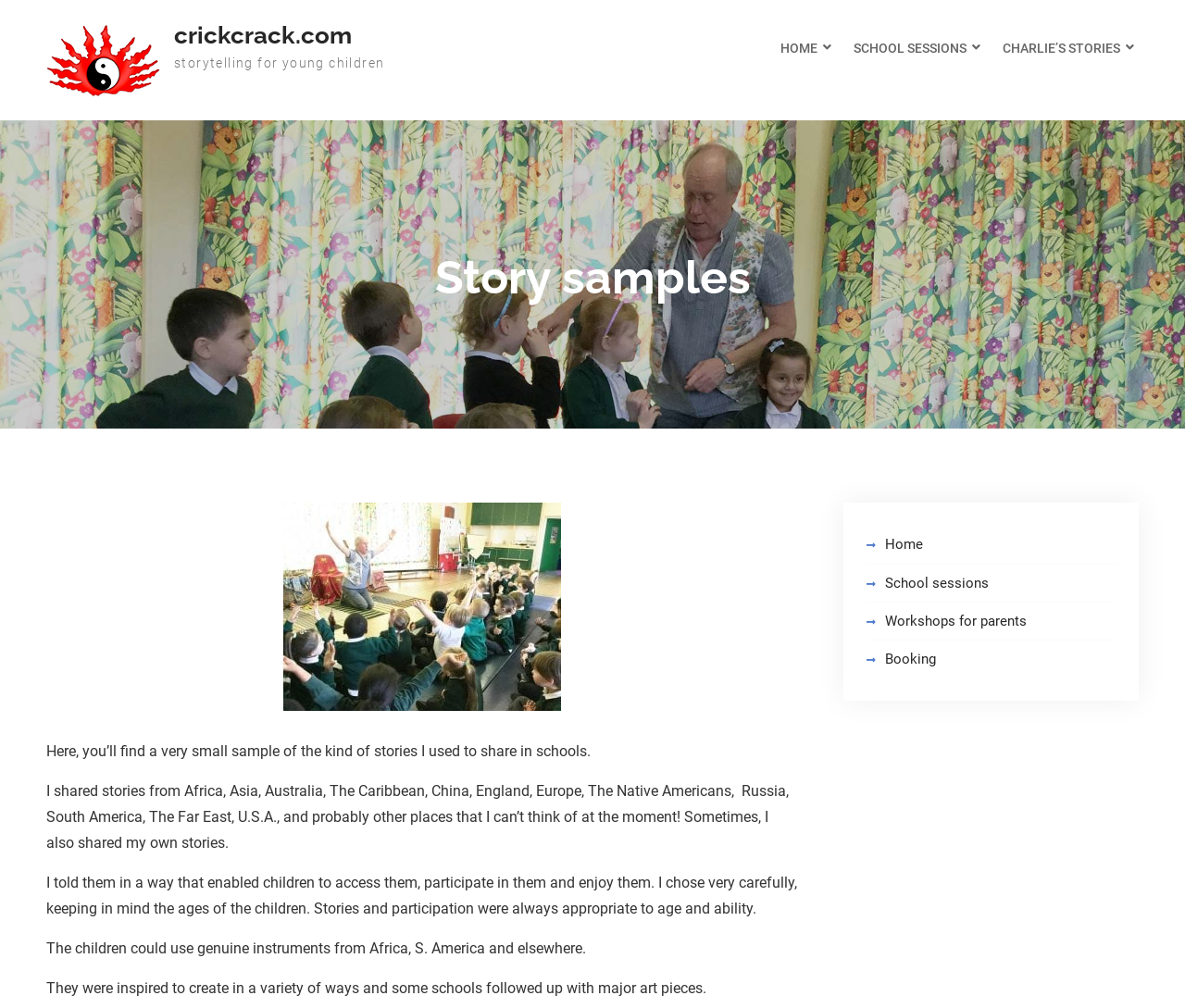Identify the coordinates of the bounding box for the element that must be clicked to accomplish the instruction: "go to school sessions page".

[0.709, 0.023, 0.831, 0.073]